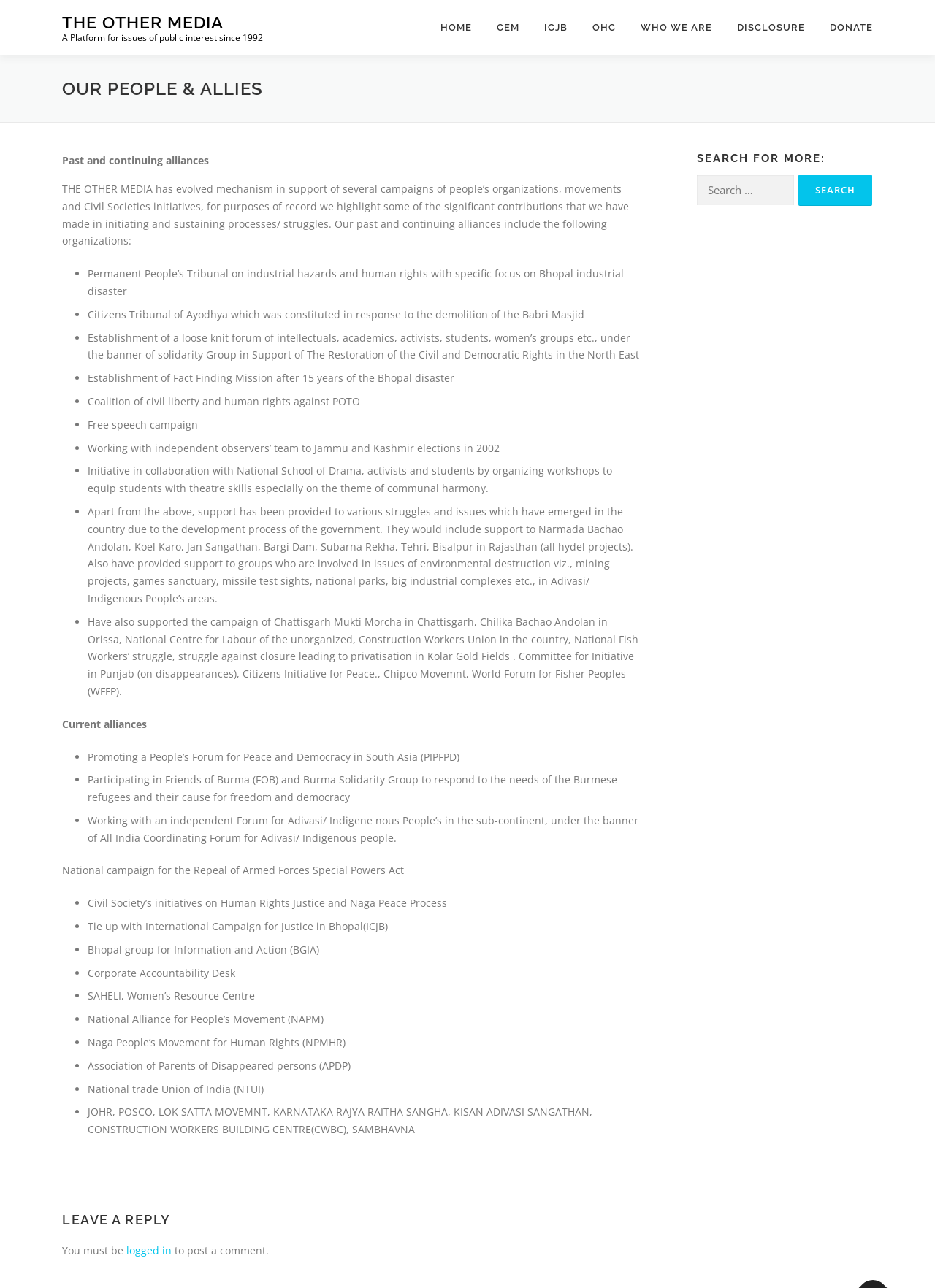What is the main heading of this webpage? Please extract and provide it.

OUR PEOPLE & ALLIES